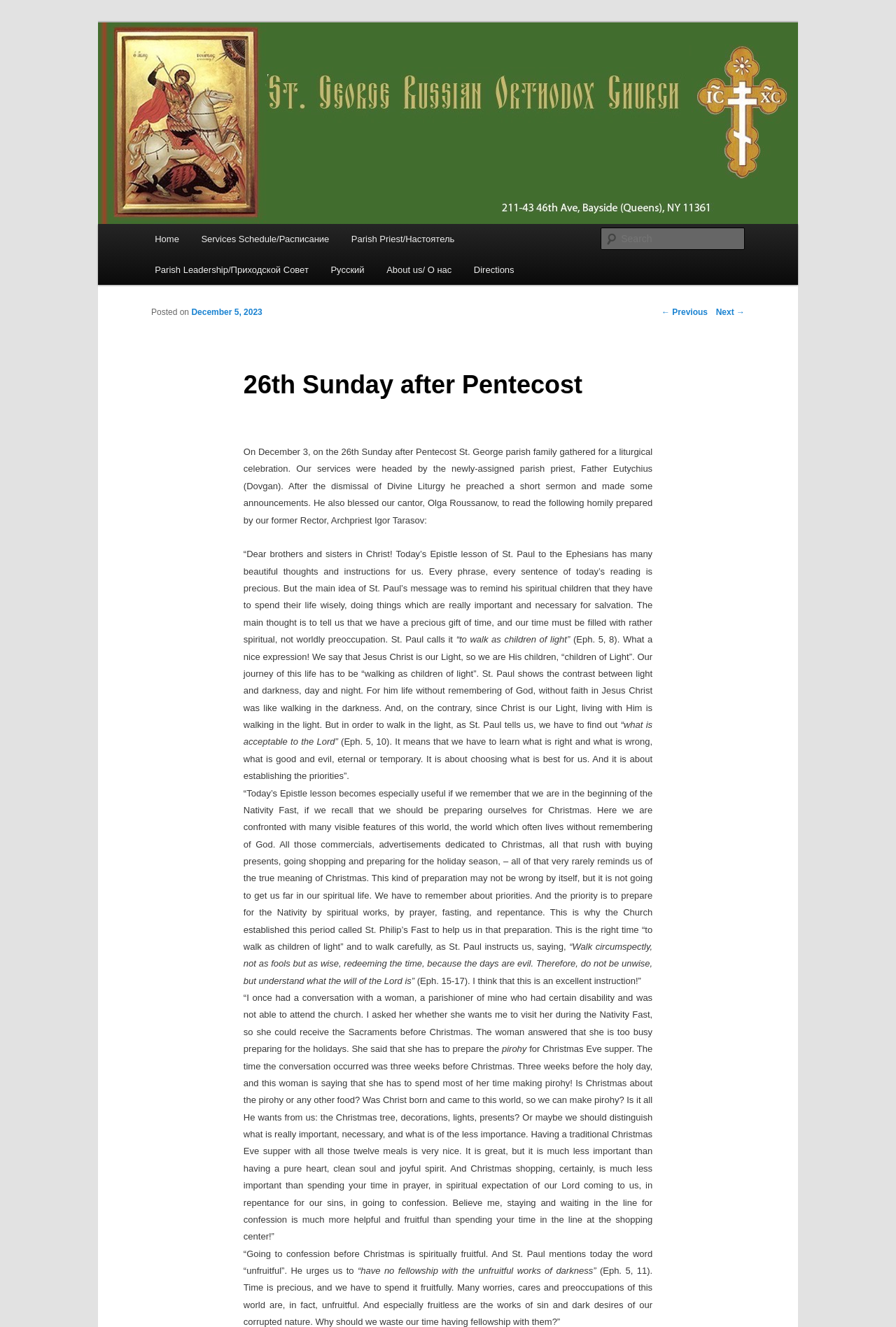Please find the top heading of the webpage and generate its text.

St. George Russian Orthodox Church